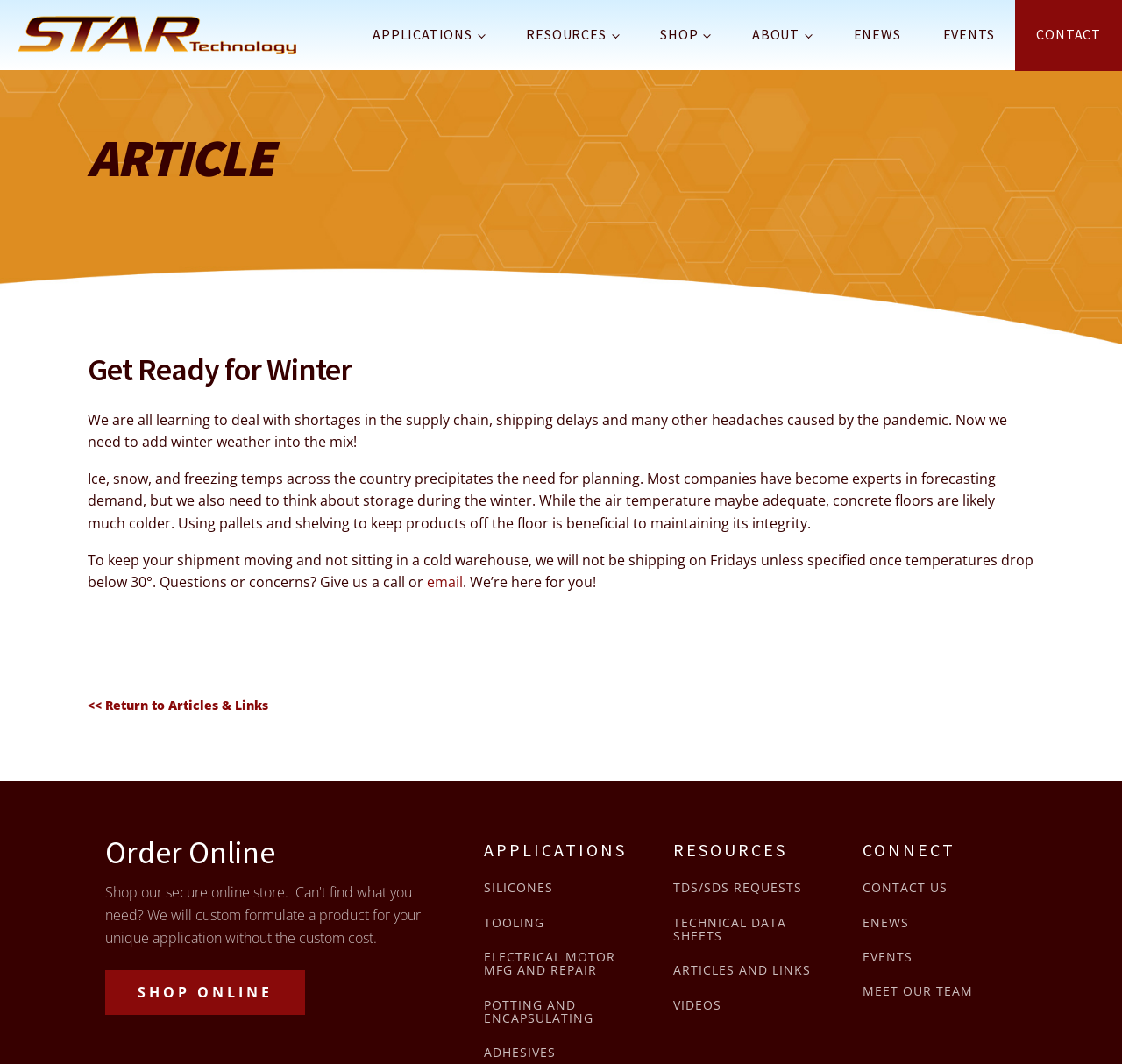Identify the bounding box coordinates of the part that should be clicked to carry out this instruction: "Return to articles and links".

[0.078, 0.654, 0.239, 0.672]